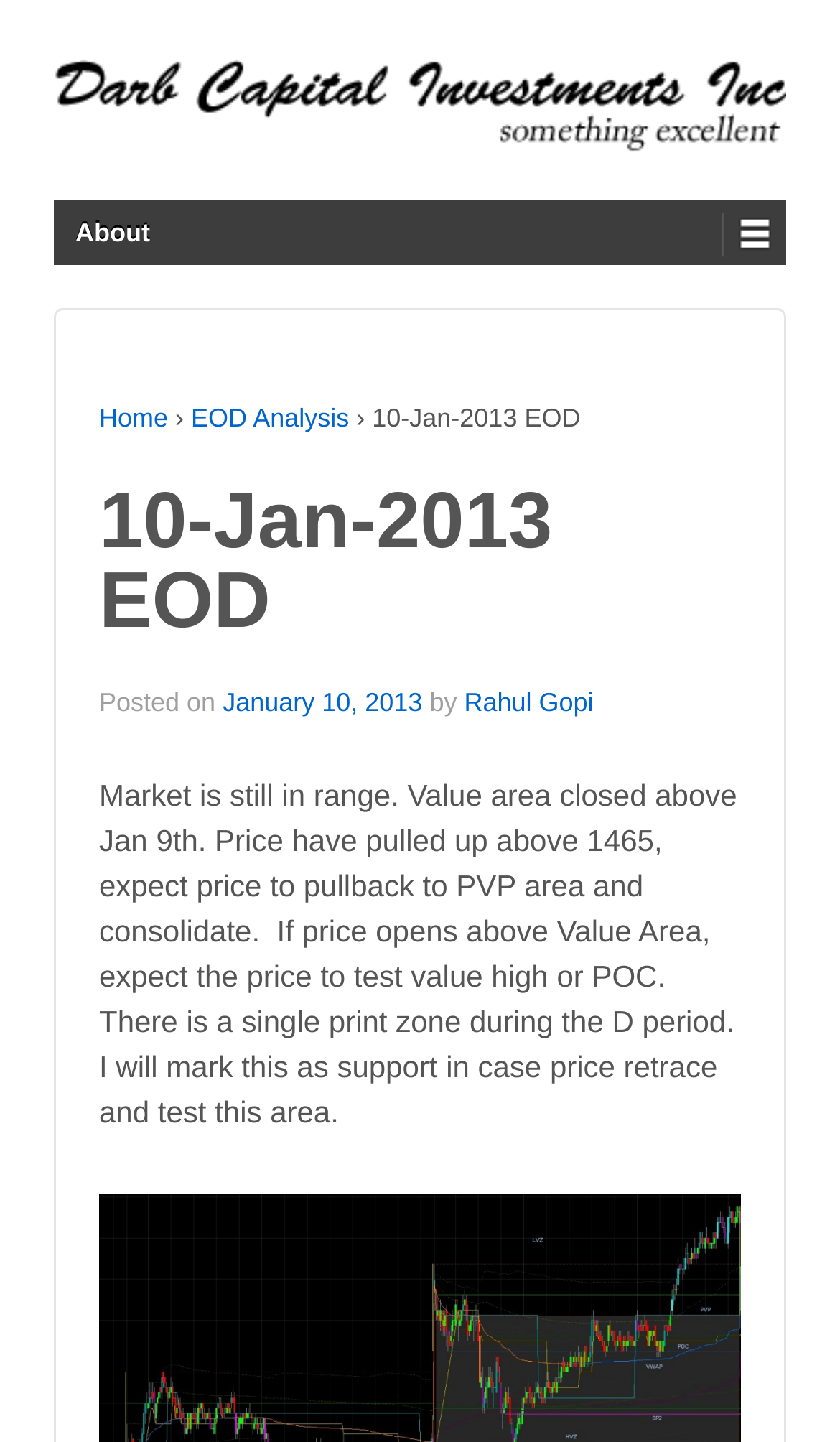Extract the bounding box coordinates for the described element: "January 10, 2013". The coordinates should be represented as four float numbers between 0 and 1: [left, top, right, bottom].

[0.265, 0.476, 0.503, 0.497]